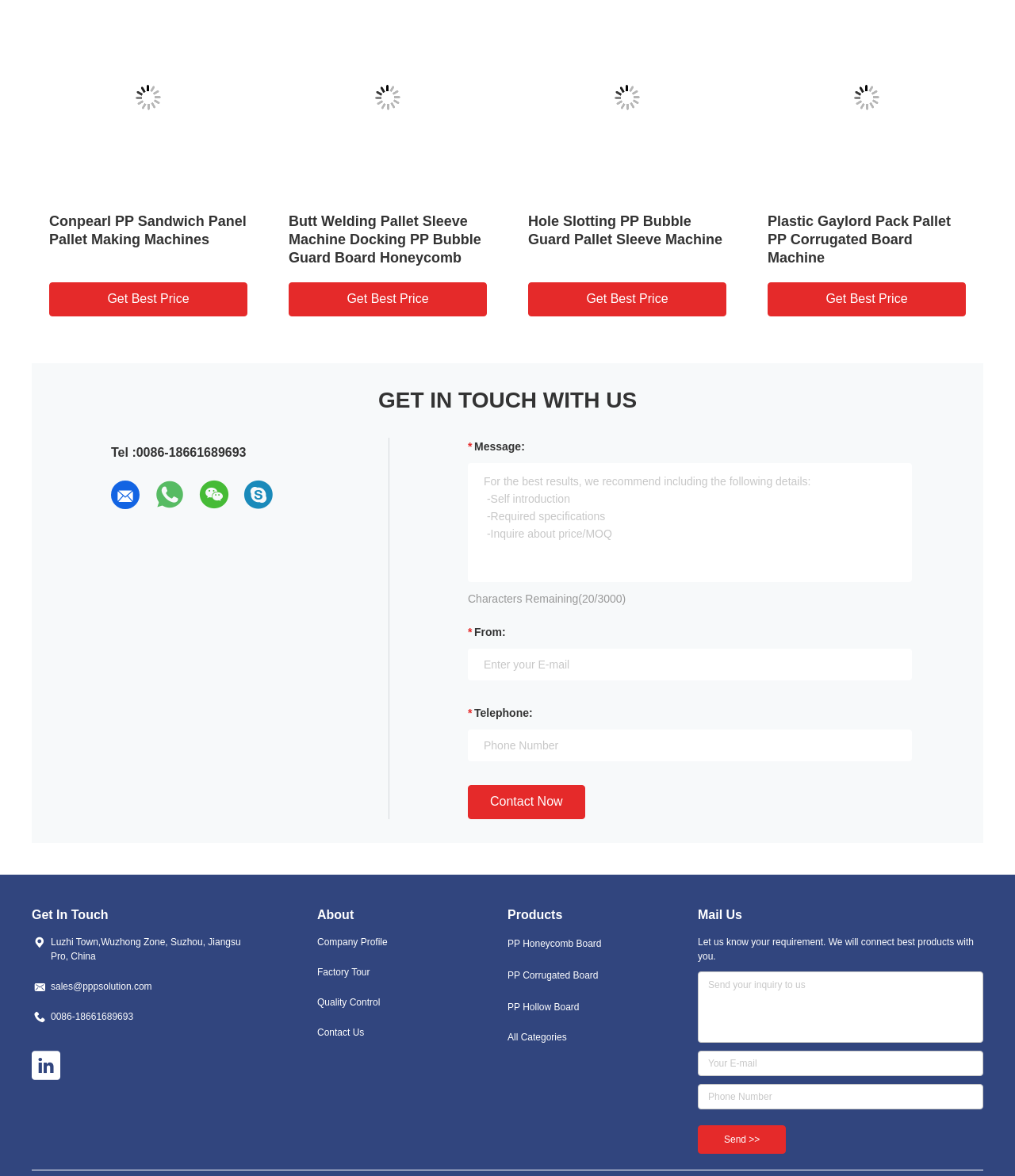Locate the bounding box coordinates of the element to click to perform the following action: 'Enter your email address'. The coordinates should be given as four float values between 0 and 1, in the form of [left, top, right, bottom].

[0.461, 0.551, 0.898, 0.578]